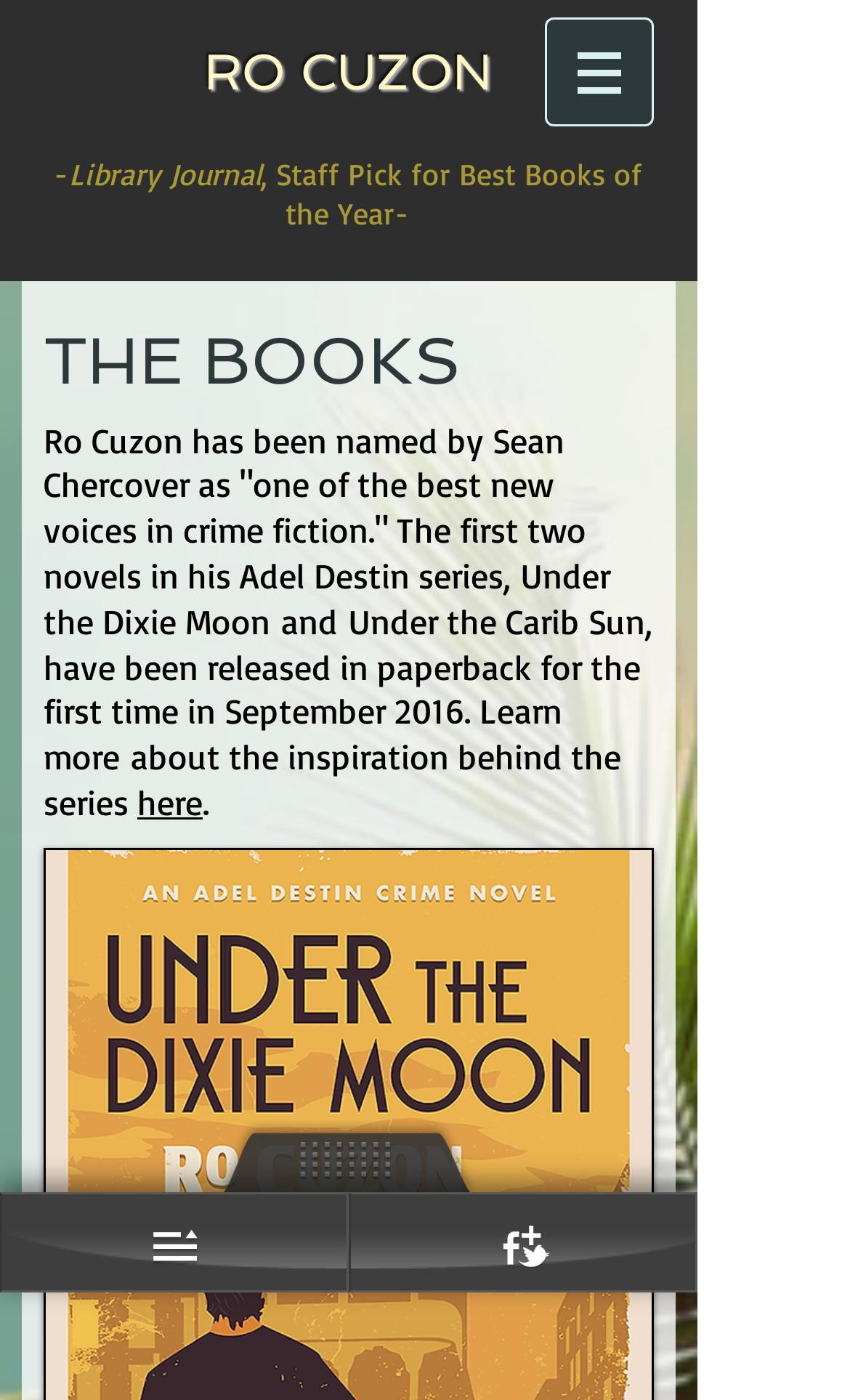Identify the bounding box coordinates for the UI element that matches this description: "RO CUZON".

[0.24, 0.03, 0.578, 0.072]